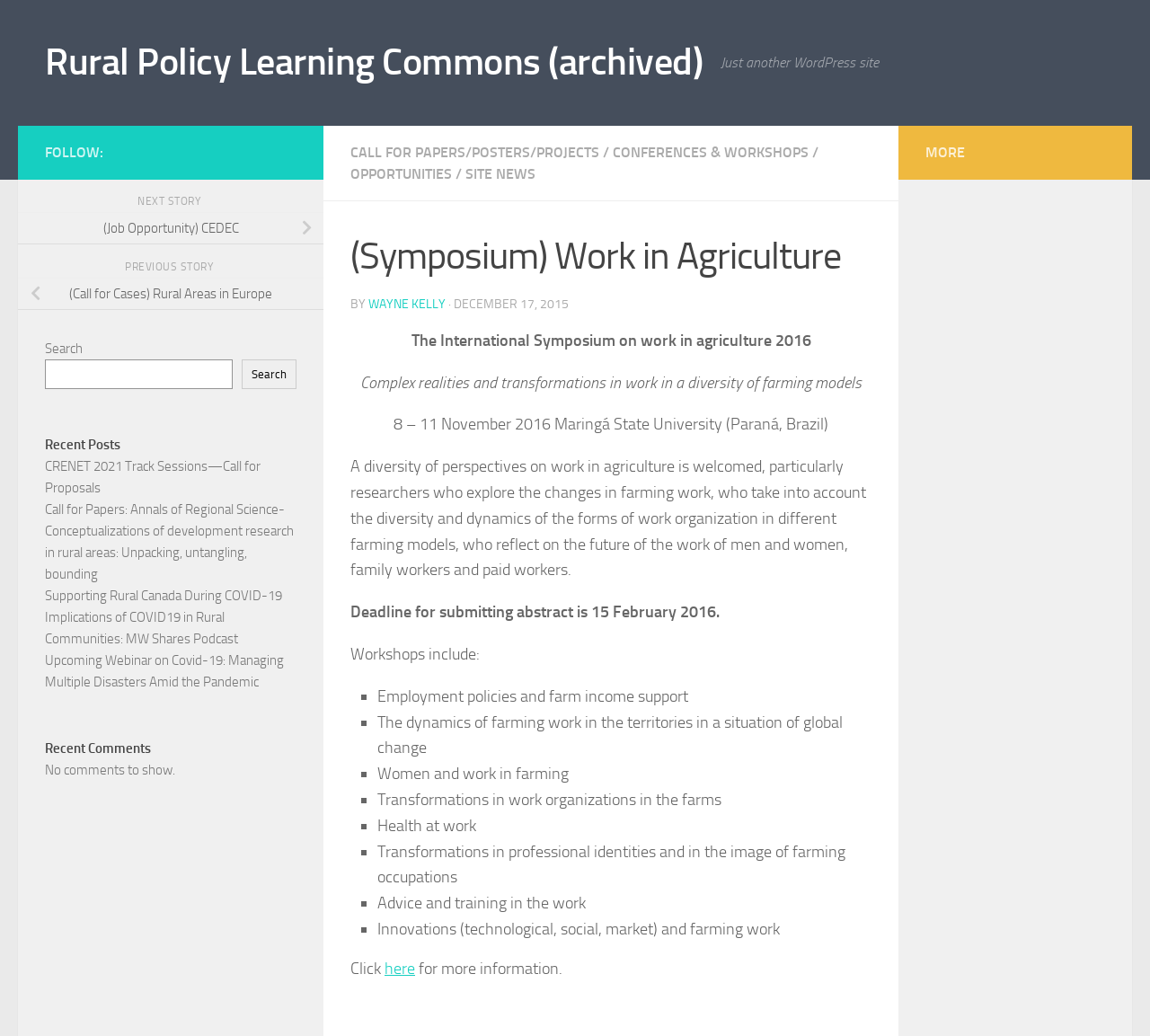Given the element description, predict the bounding box coordinates in the format (top-left x, top-left y, bottom-right x, bottom-right y), using floating point numbers between 0 and 1: (Job Opportunity) CEDEC

[0.016, 0.205, 0.281, 0.236]